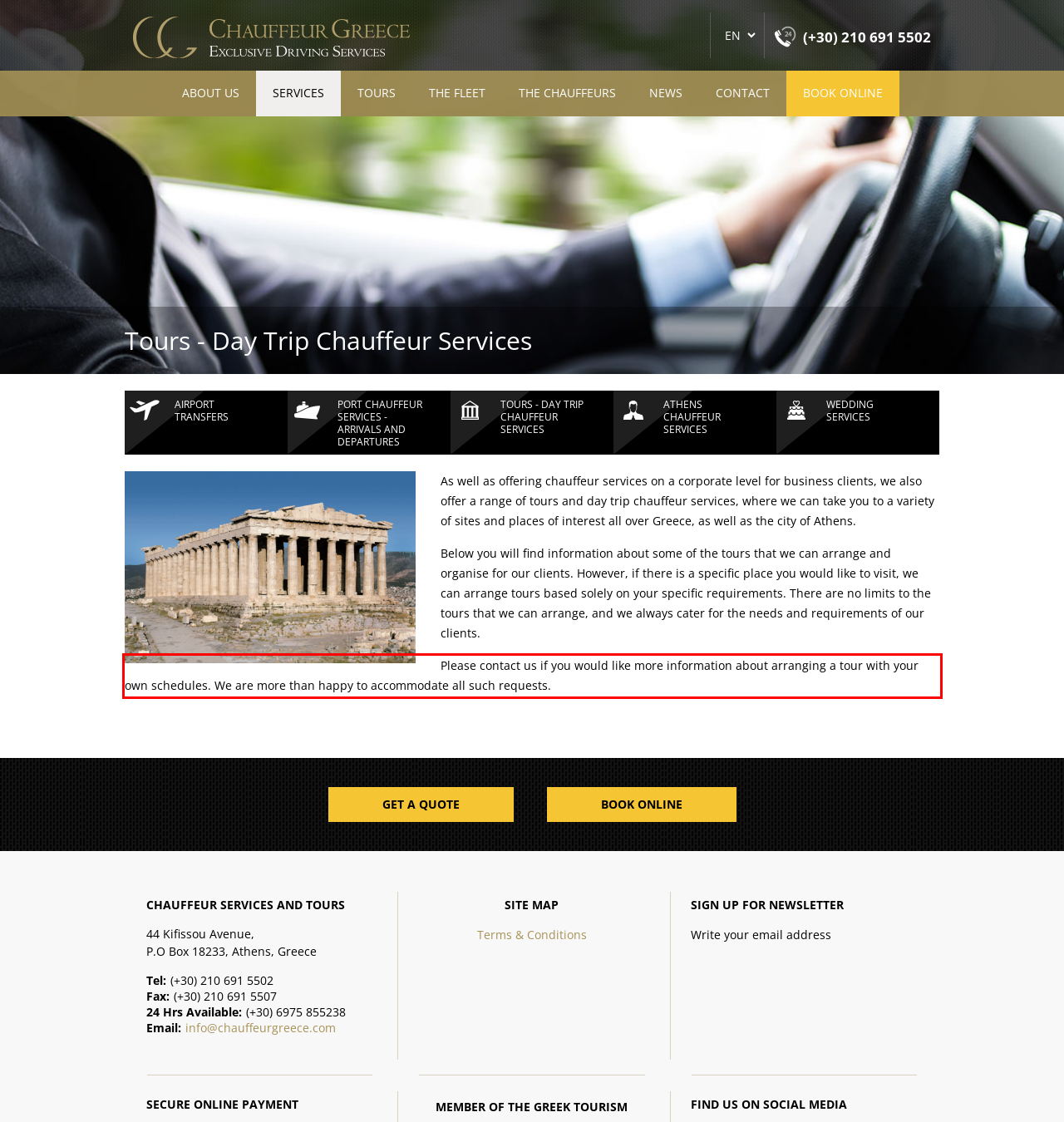Given a webpage screenshot, locate the red bounding box and extract the text content found inside it.

Please contact us if you would like more information about arranging a tour with your own schedules. We are more than happy to accommodate all such requests.